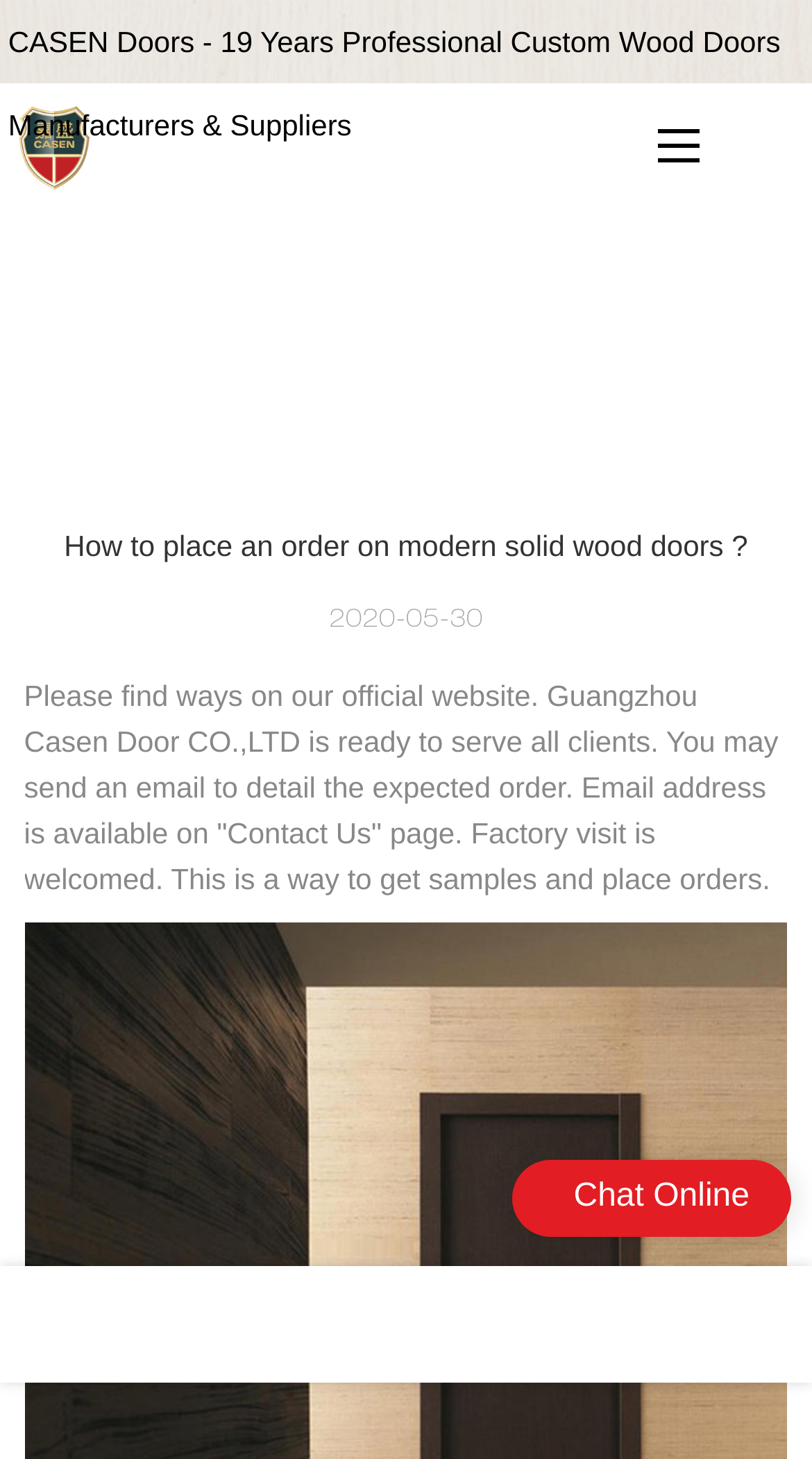Provide the bounding box coordinates of the UI element this sentence describes: "name="s"".

None